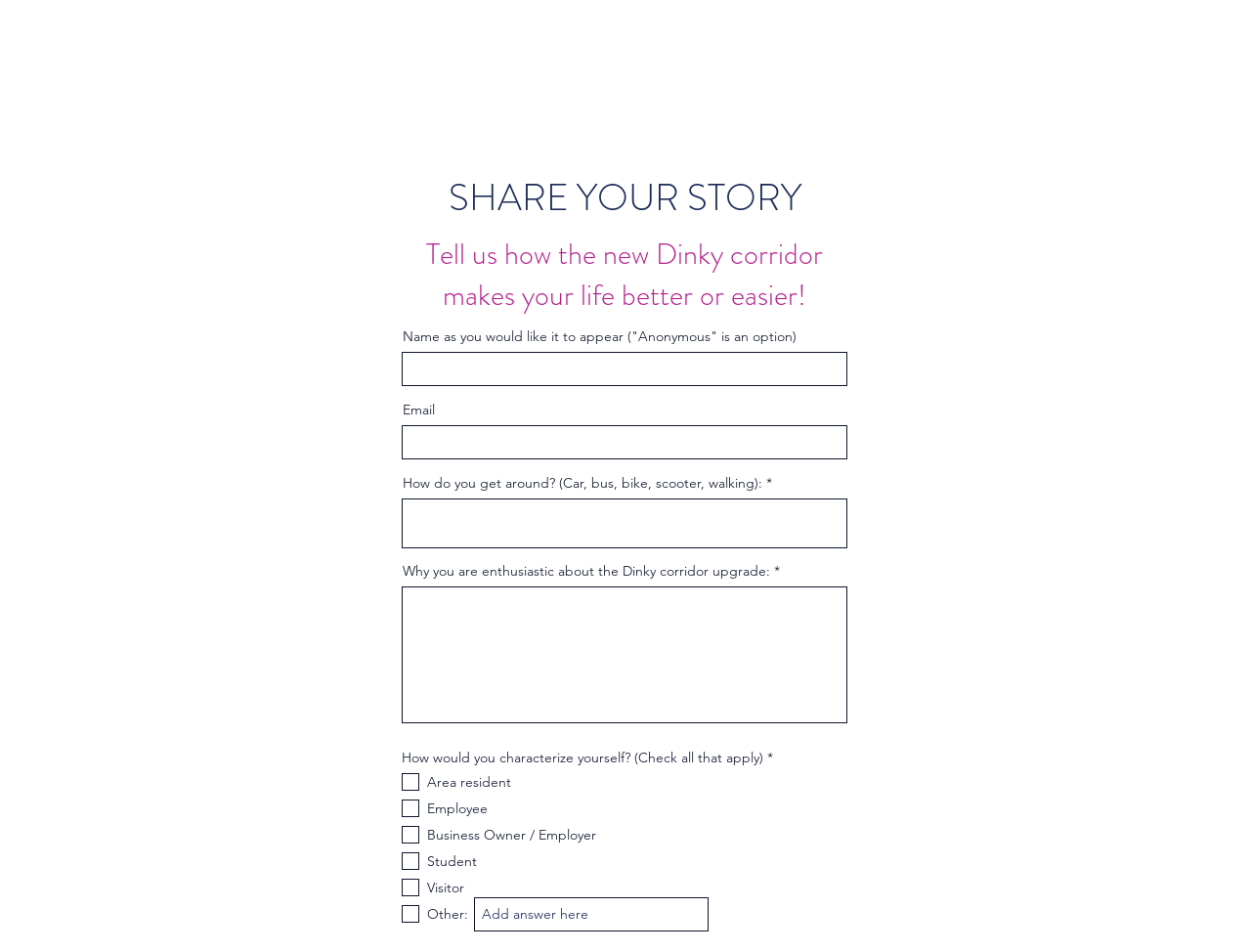How many options are available for characterizing oneself?
Please use the image to provide an in-depth answer to the question.

The webpage provides a group of checkboxes to characterize oneself, with six options: Area resident, Employee, Business Owner / Employer, Student, Visitor, and Other.